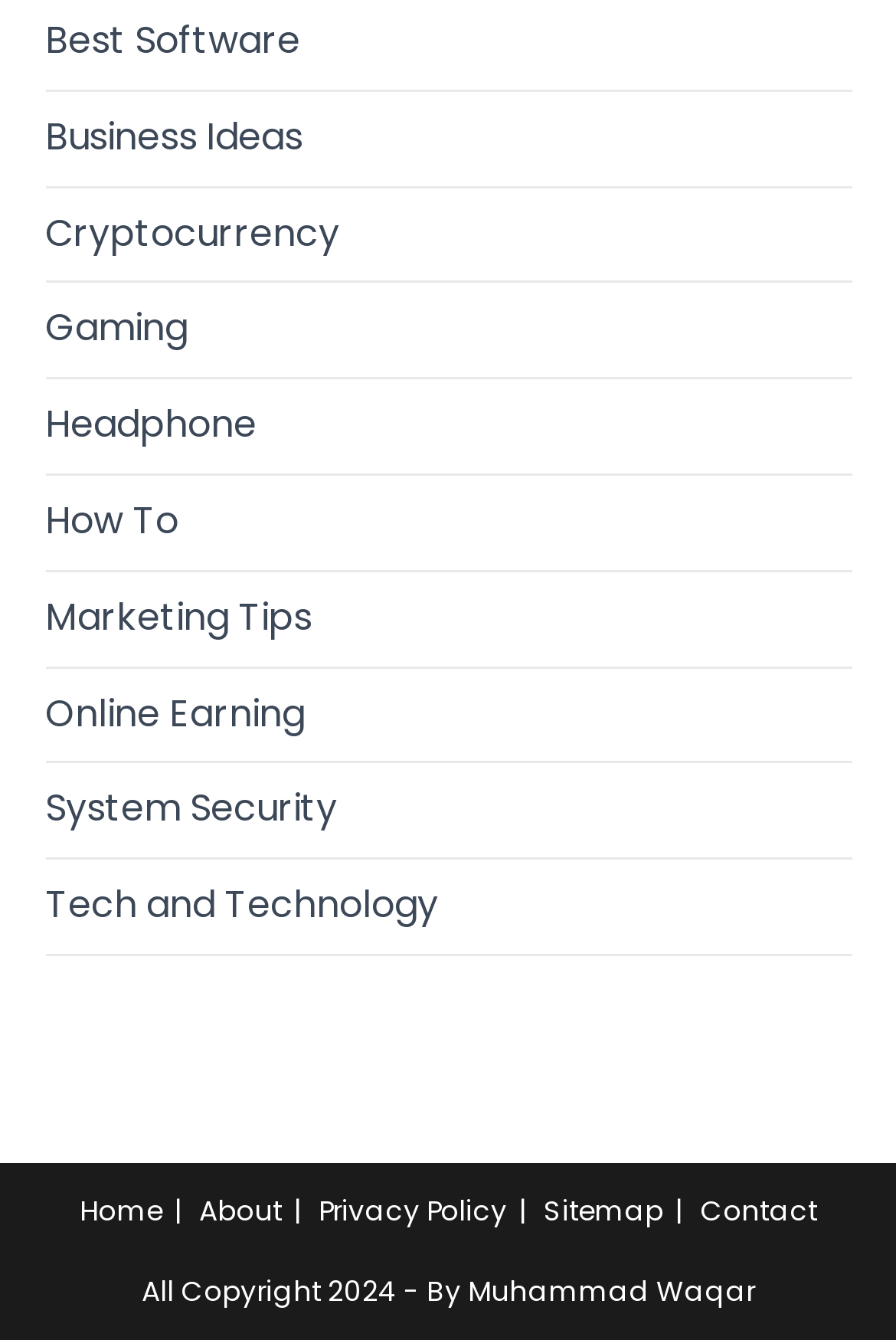Provide the bounding box coordinates of the area you need to click to execute the following instruction: "Read about System Security".

[0.05, 0.584, 0.376, 0.623]